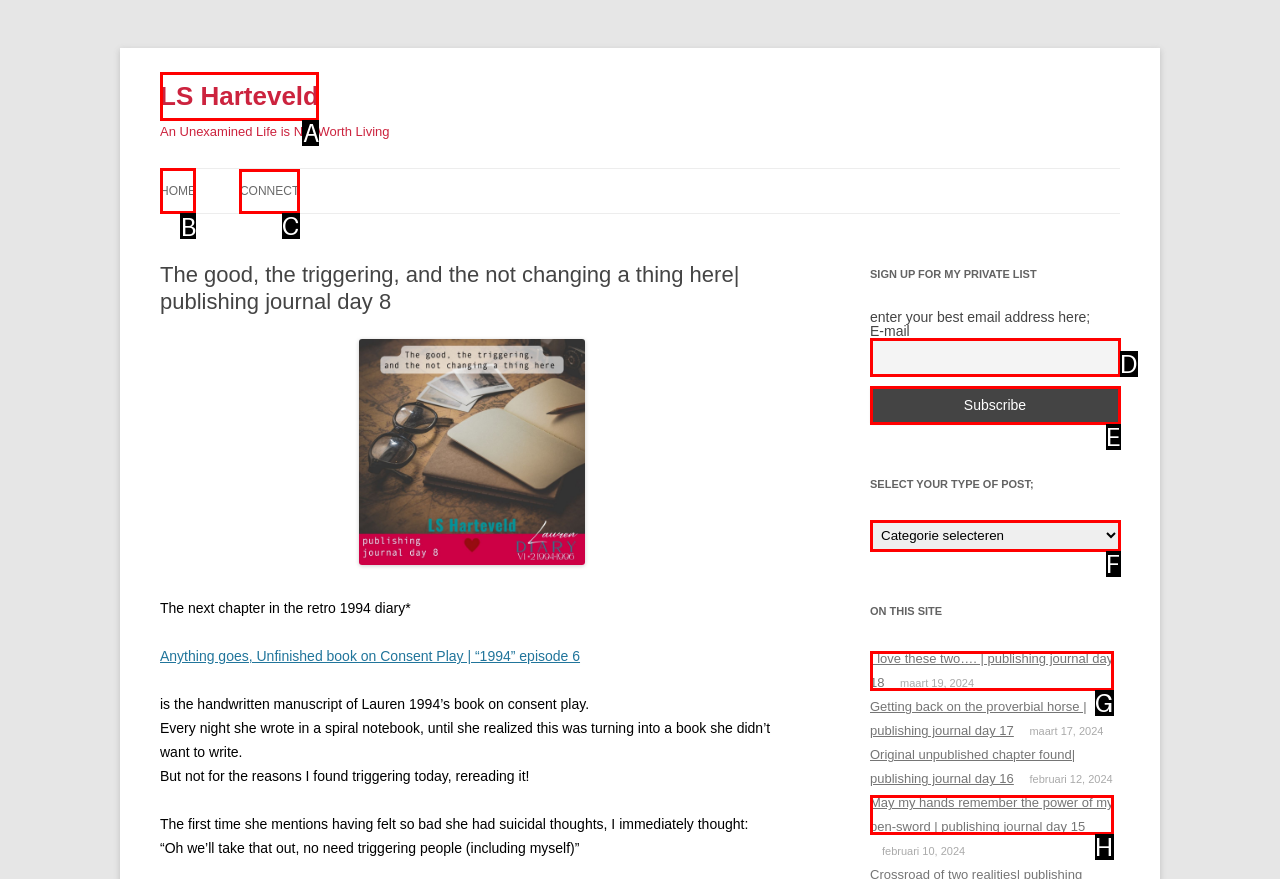Identify the letter of the option that should be selected to accomplish the following task: Click on the 'HOME' link. Provide the letter directly.

B